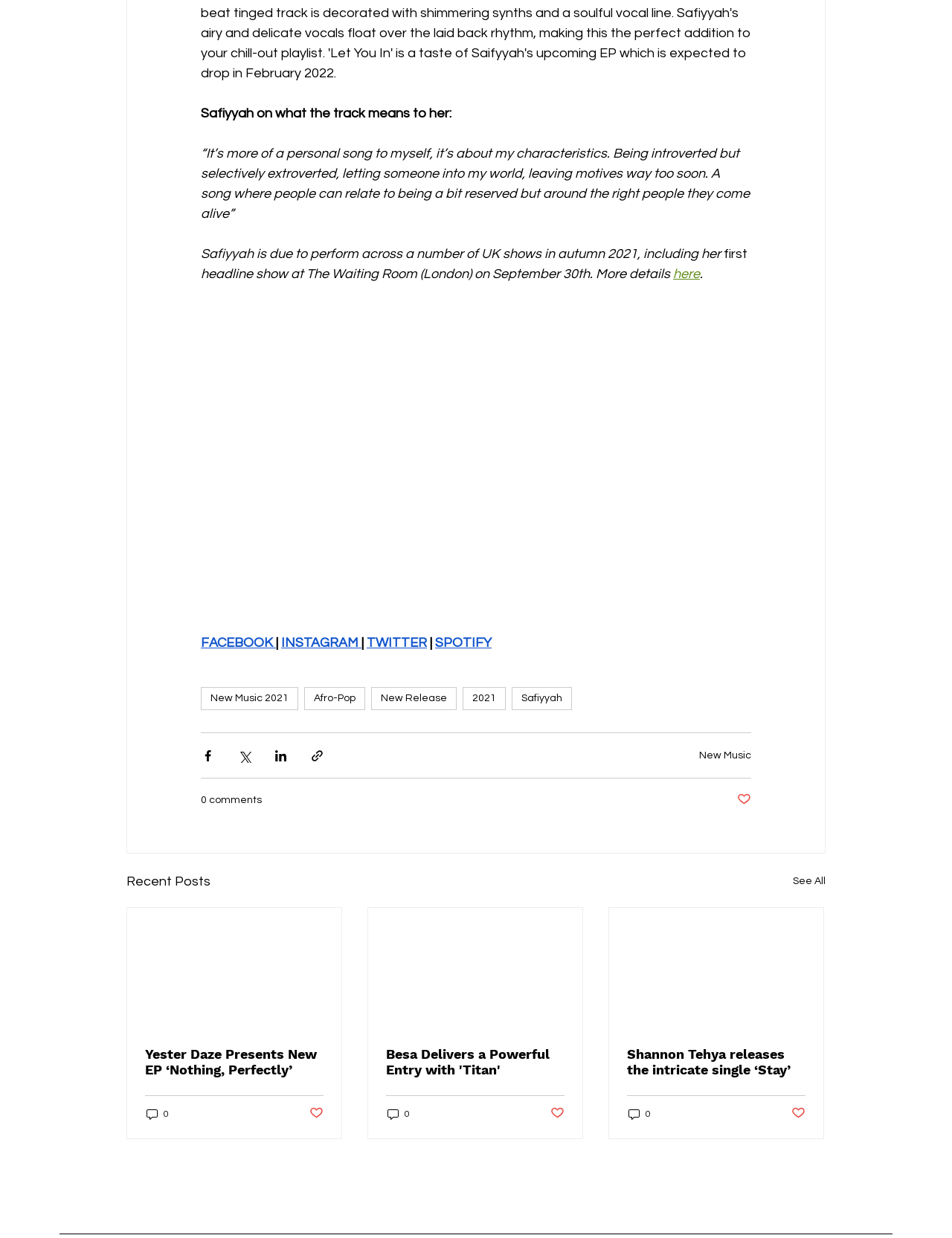Can you find the bounding box coordinates for the element to click on to achieve the instruction: "Click on the link to Safiyyah's headline show"?

[0.211, 0.2, 0.788, 0.227]